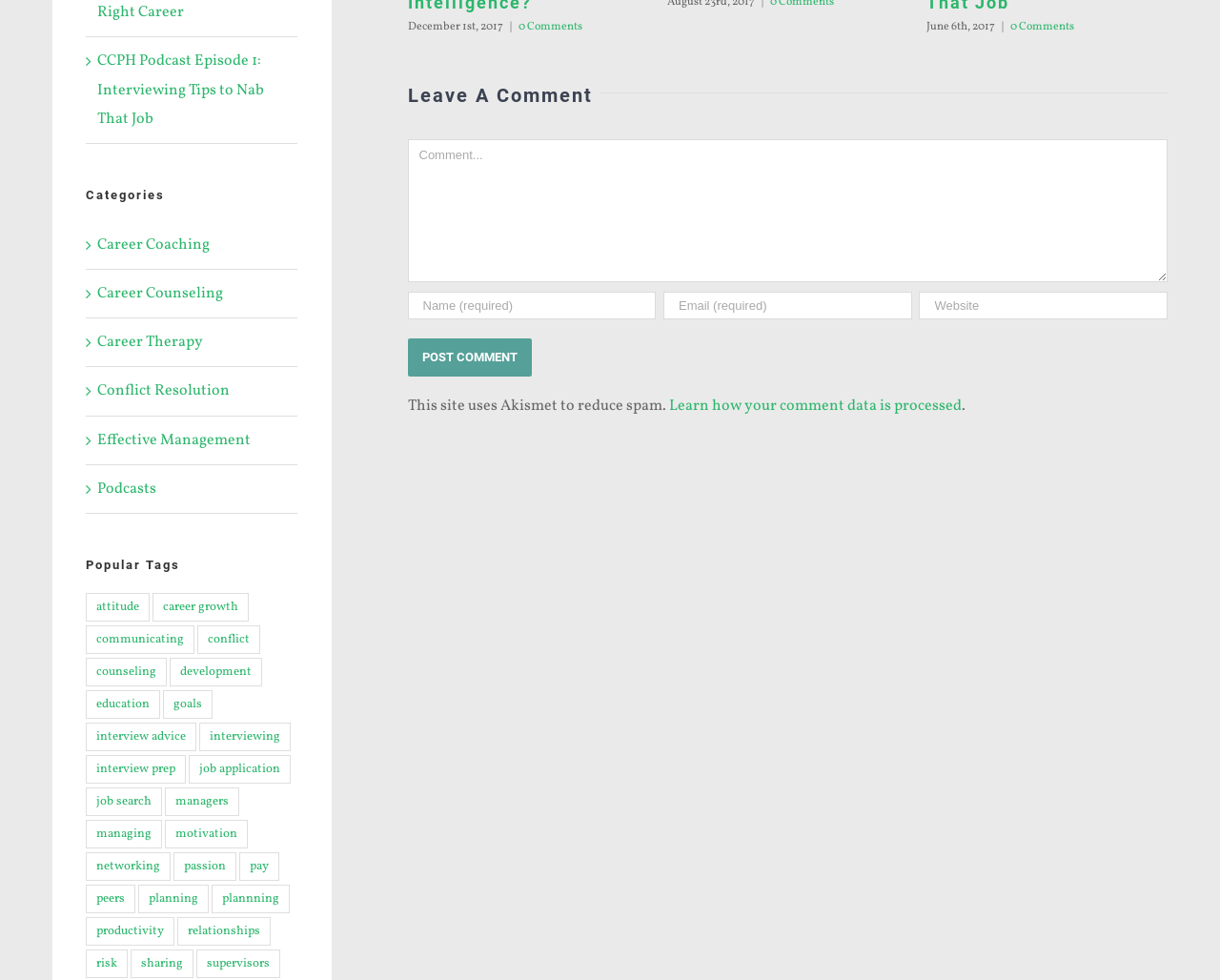Can you pinpoint the bounding box coordinates for the clickable element required for this instruction: "Listen to CCPH Podcast Episode 1"? The coordinates should be four float numbers between 0 and 1, i.e., [left, top, right, bottom].

[0.08, 0.052, 0.216, 0.132]